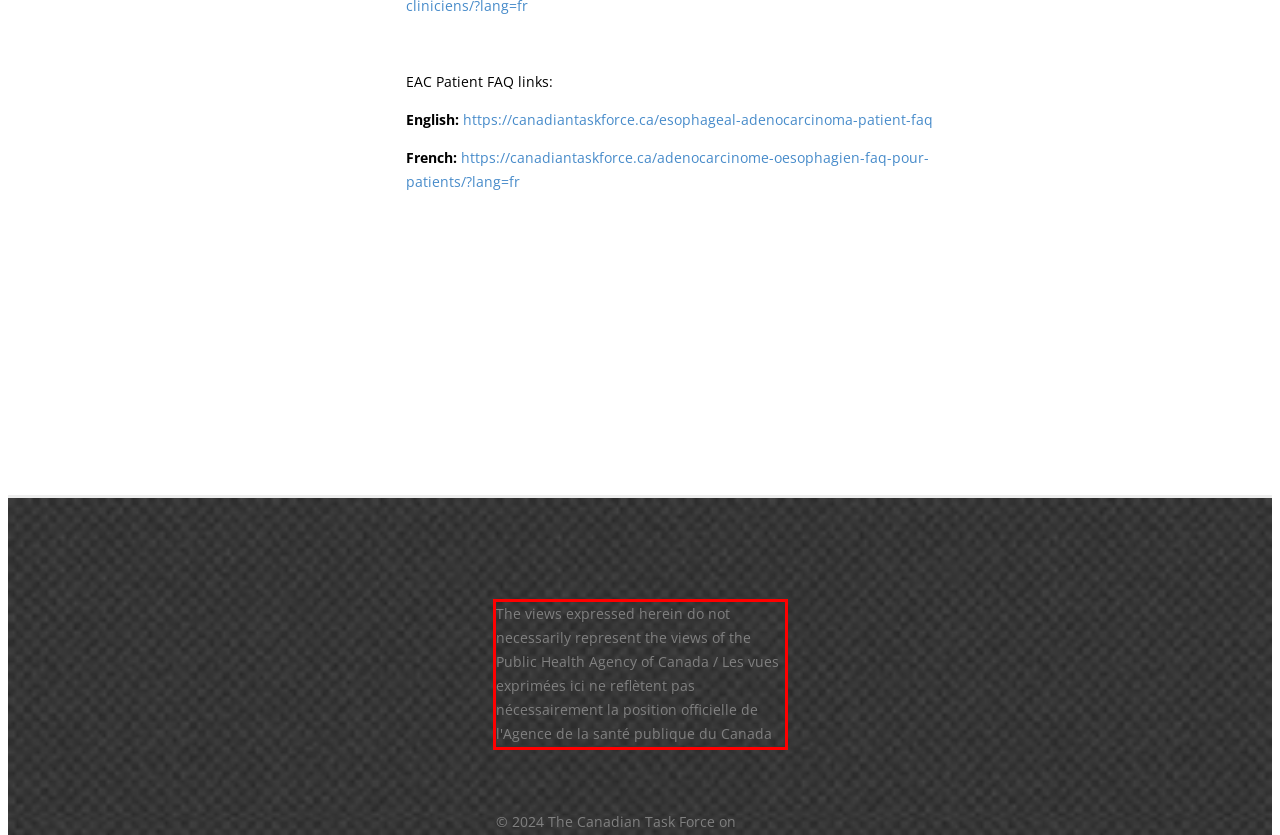Observe the screenshot of the webpage that includes a red rectangle bounding box. Conduct OCR on the content inside this red bounding box and generate the text.

The views expressed herein do not necessarily represent the views of the Public Health Agency of Canada / Les vues exprimées ici ne reflètent pas nécessairement la position officielle de l'Agence de la santé publique du Canada